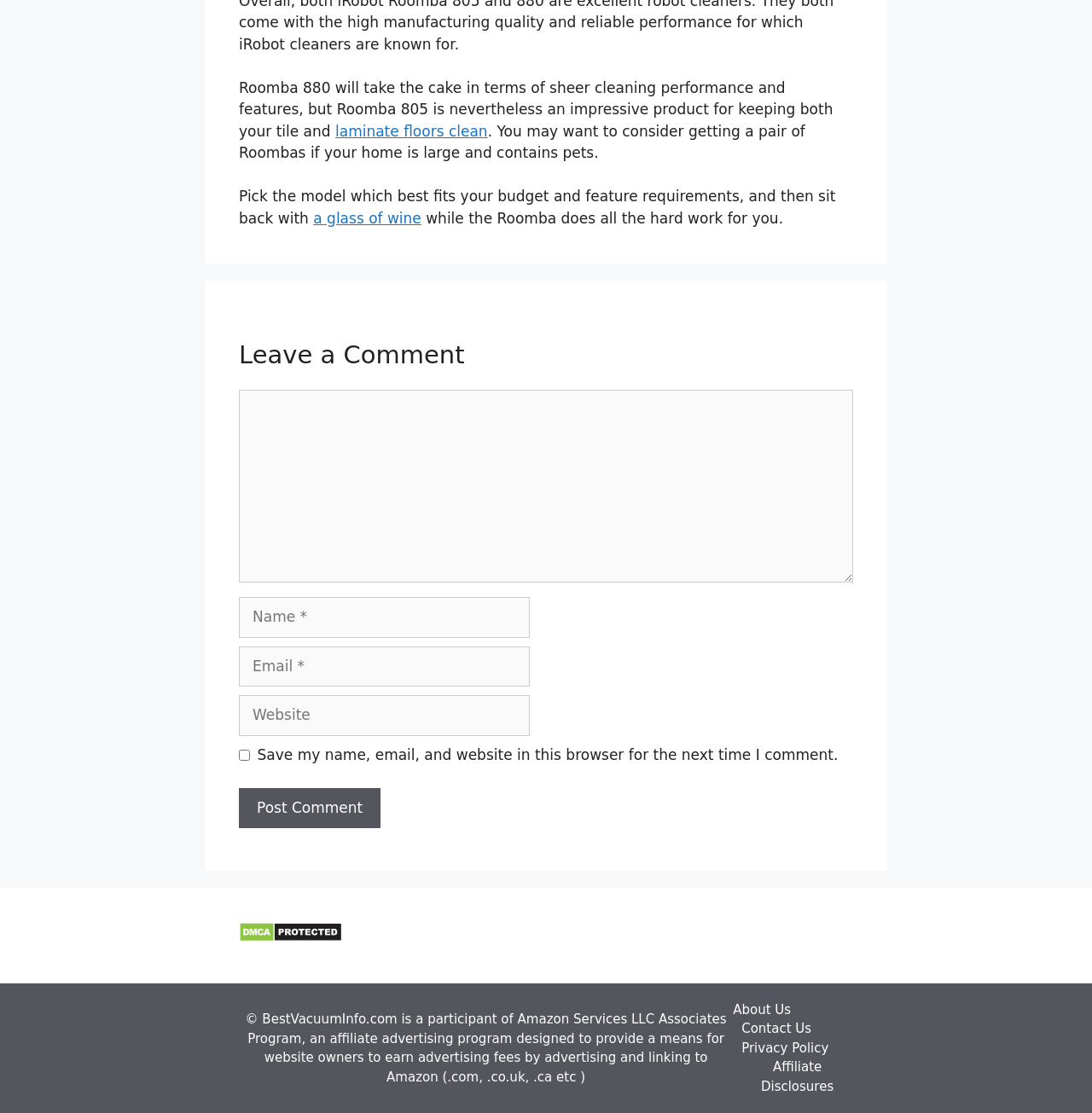Determine the bounding box coordinates for the area that should be clicked to carry out the following instruction: "Enter your name".

[0.219, 0.537, 0.485, 0.573]